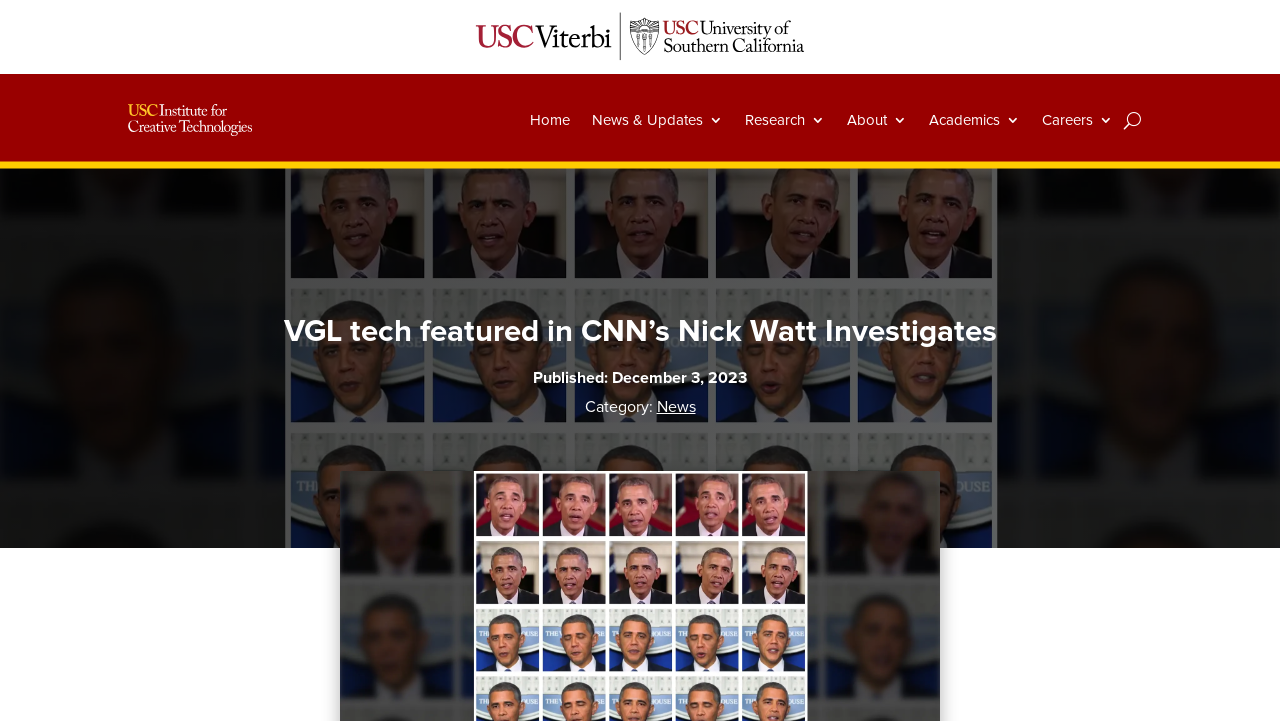How many navigation links are there?
Refer to the image and provide a one-word or short phrase answer.

6